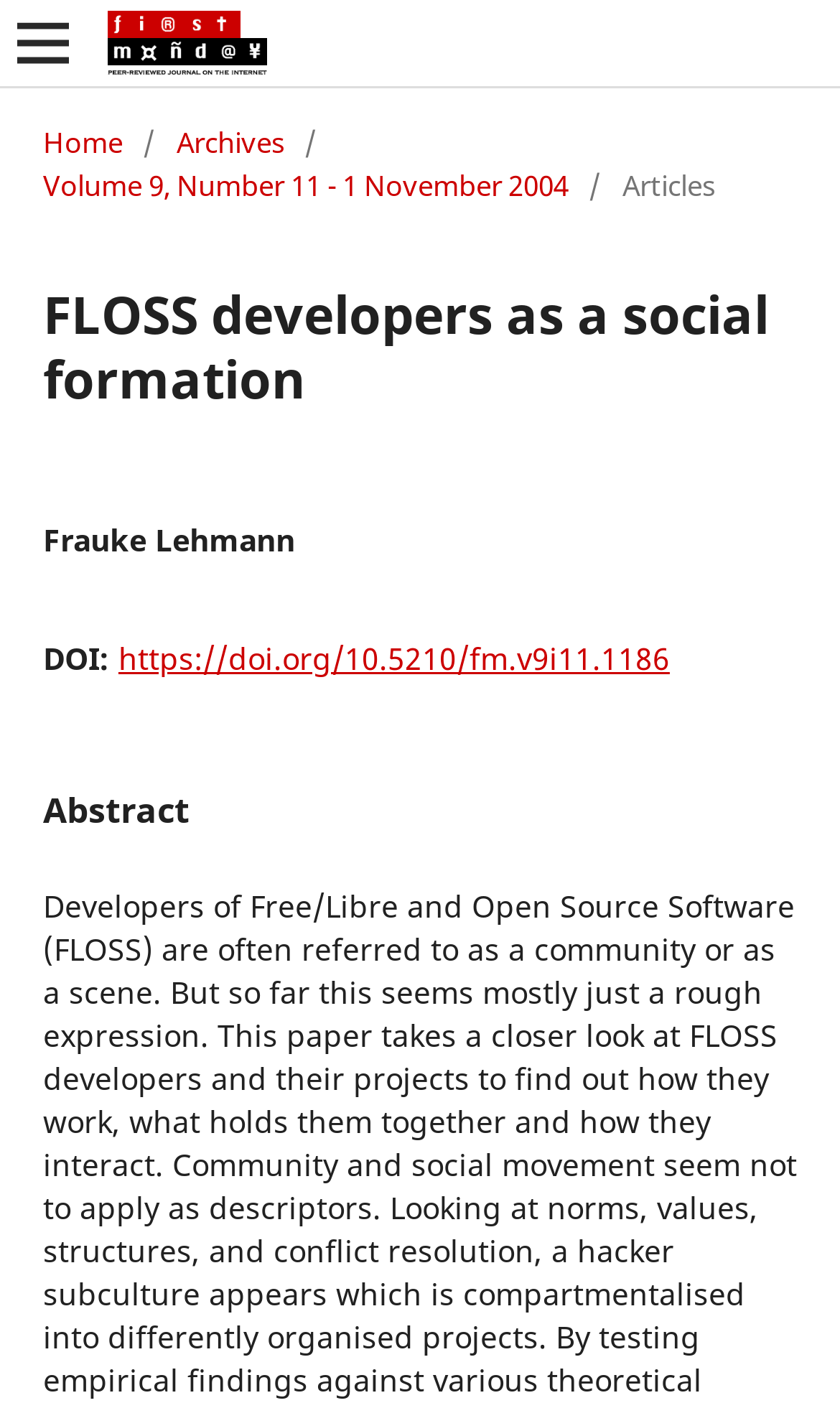Can you find and provide the title of the webpage?

FLOSS developers as a social formation